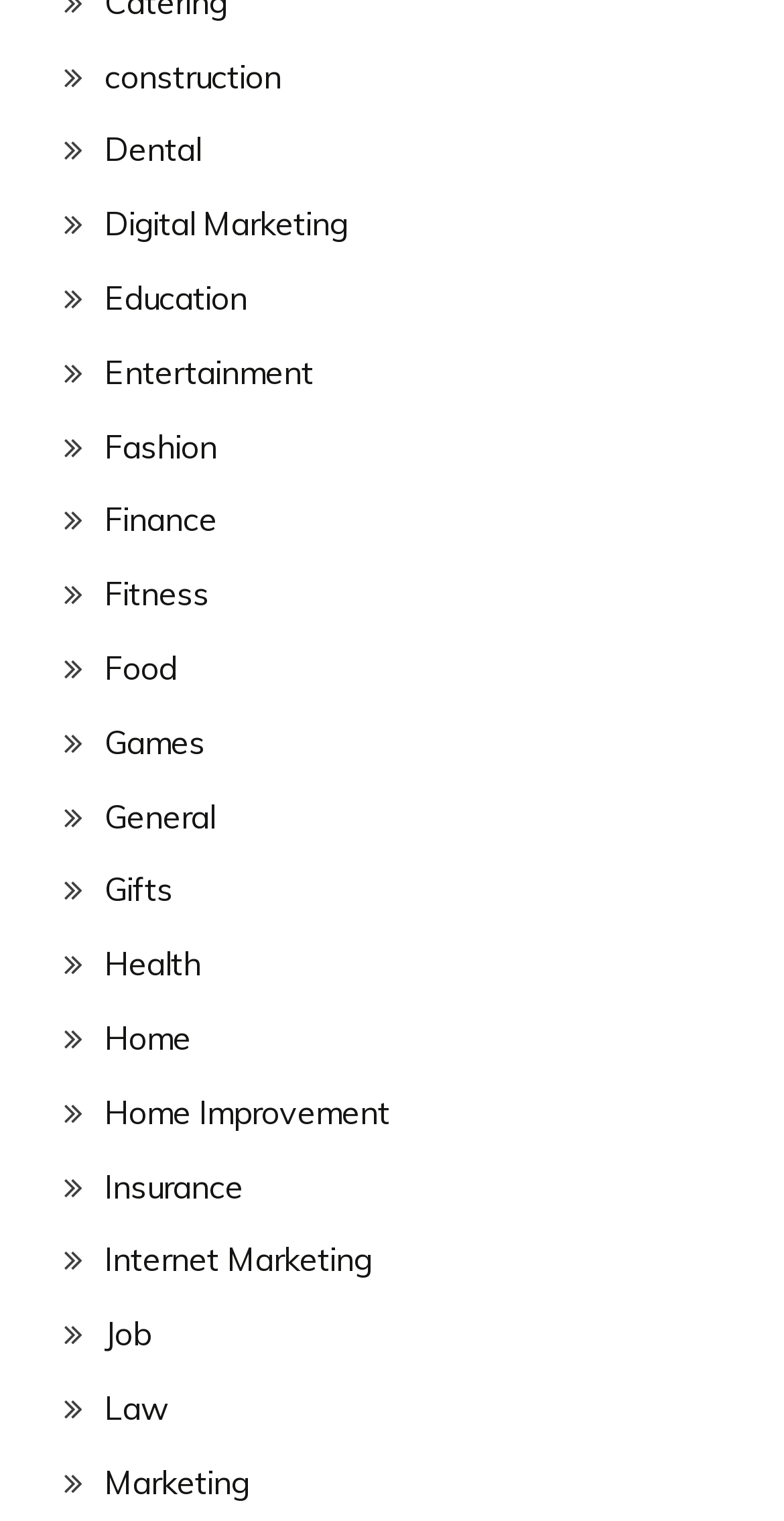Give a succinct answer to this question in a single word or phrase: 
What is the category located at the top of the webpage?

Construction